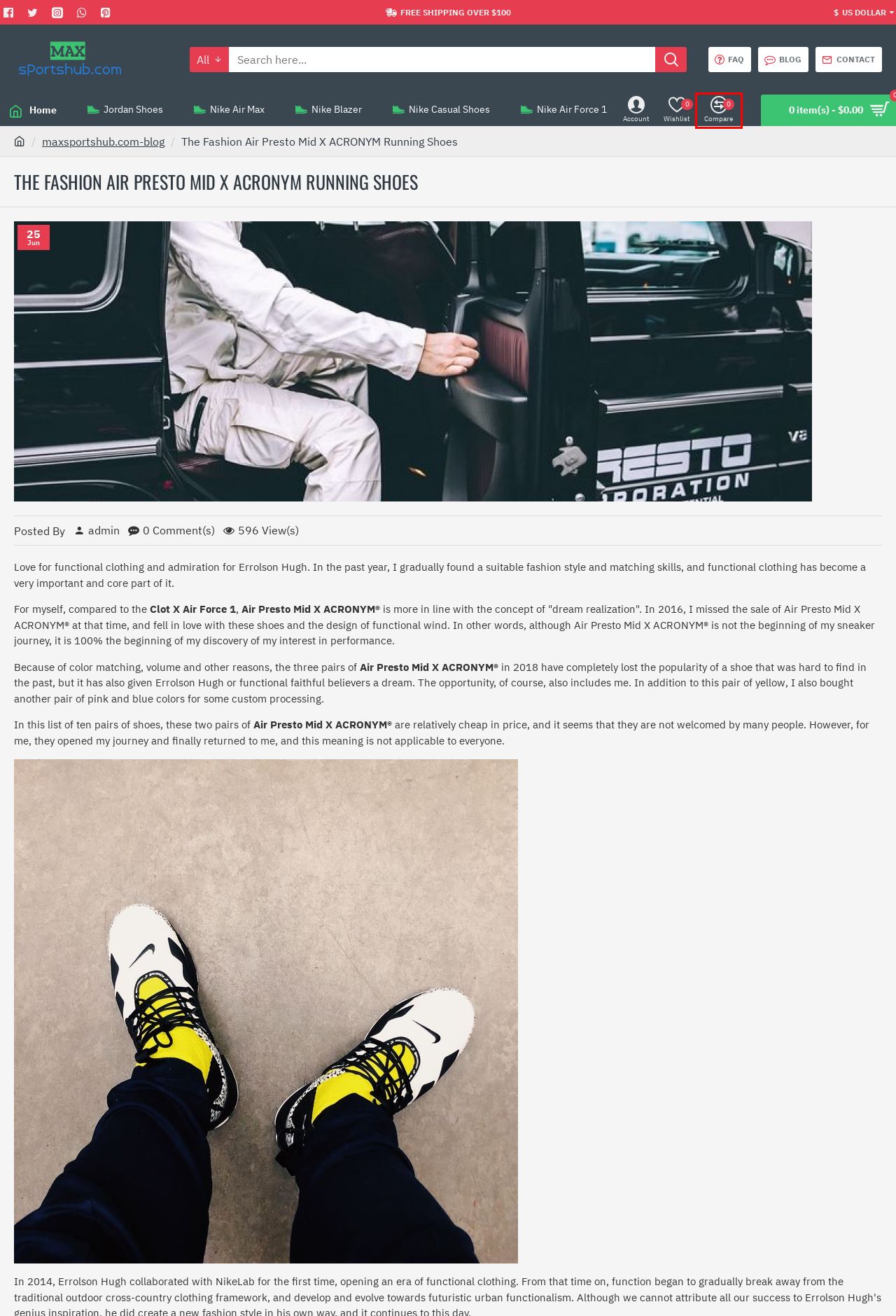Review the screenshot of a webpage containing a red bounding box around an element. Select the description that best matches the new webpage after clicking the highlighted element. The options are:
A. Contact Us
B. Cheap Nike Air Force 1 Sale -Clearance  Nike Shoes at Maxsportshub
C. Shopping Cart
D. Nike Casual Shoes
E. Air Max Shoes,Air Force 1 Sneakers,Running Shoes
F. Cheap Air Max Running Shoes 2021|Nike SB Dunk Low And High Sneakers Factory Outlet Sale
G. Product Comparison
H. Cheap Nike Blazer Sale -Clearance  Nike Shoes at Maxsportshub

G